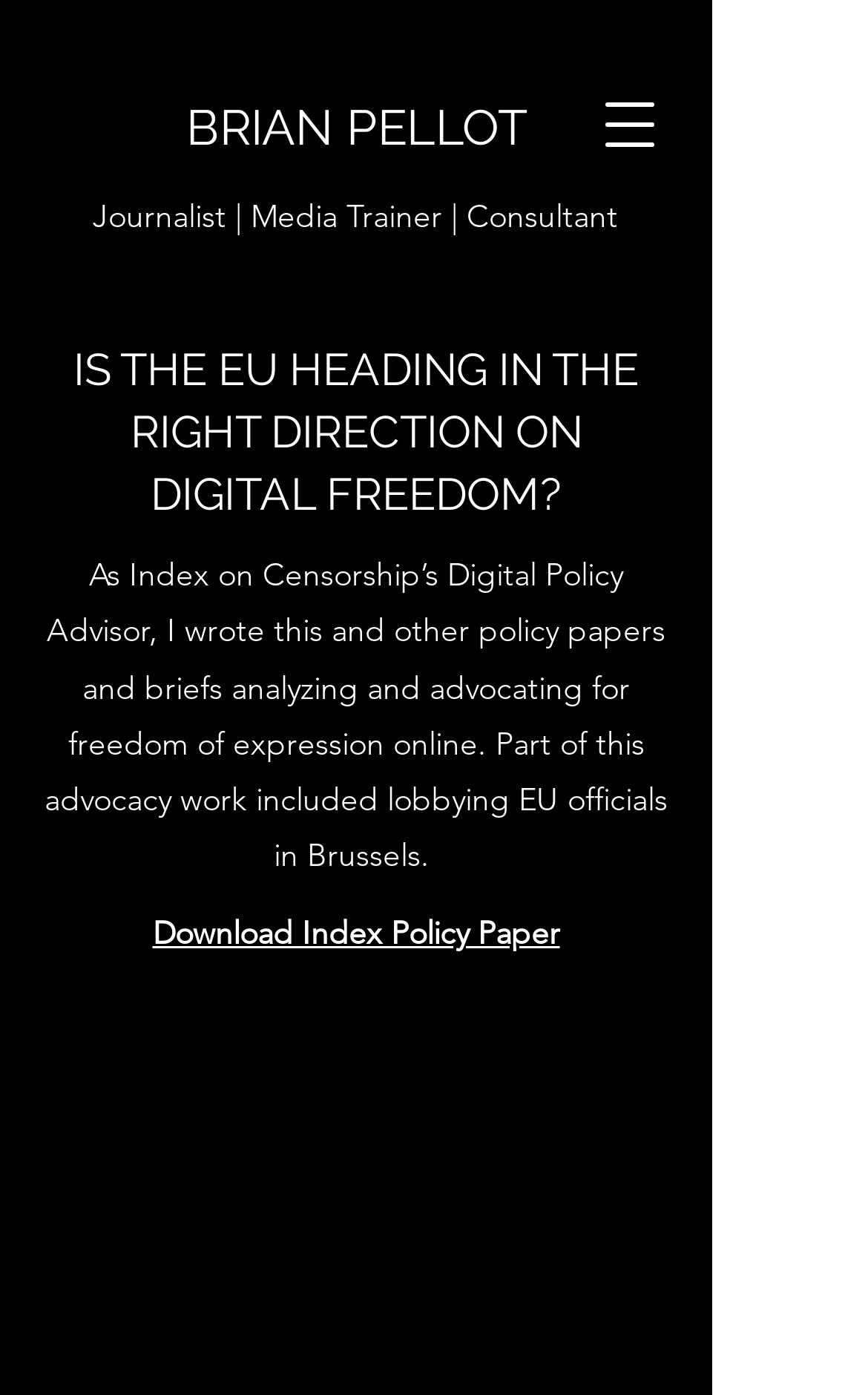Summarize the webpage comprehensively, mentioning all visible components.

The webpage appears to be a personal profile or blog page, with a focus on the author's professional background and expertise. At the top left of the page, there is a link to the author's name, "BRIAN PELLOT", which is prominently displayed. To the right of this link, there is a button to open a navigation menu.

Below the author's name, there are three links that describe the author's professions: "Journalist", "Media Trainer", and "Consultant". These links are arranged horizontally, with "Journalist" on the left and "Consultant" on the right.

The main content of the page is divided into two sections. The first section is a heading that reads "IS THE EU HEADING IN THE RIGHT DIRECTION ON DIGITAL FREEDOM?", which is centered near the top of the page. Below this heading, there is a paragraph of text that describes the author's work as a Digital Policy Advisor, including writing policy papers and lobbying EU officials in Brussels.

The second section is a link to download a policy paper, which is located near the bottom of the page, slightly to the right of center. The link is labeled "Download Index Policy Paper". Overall, the page has a simple and clean layout, with a focus on showcasing the author's professional background and expertise.